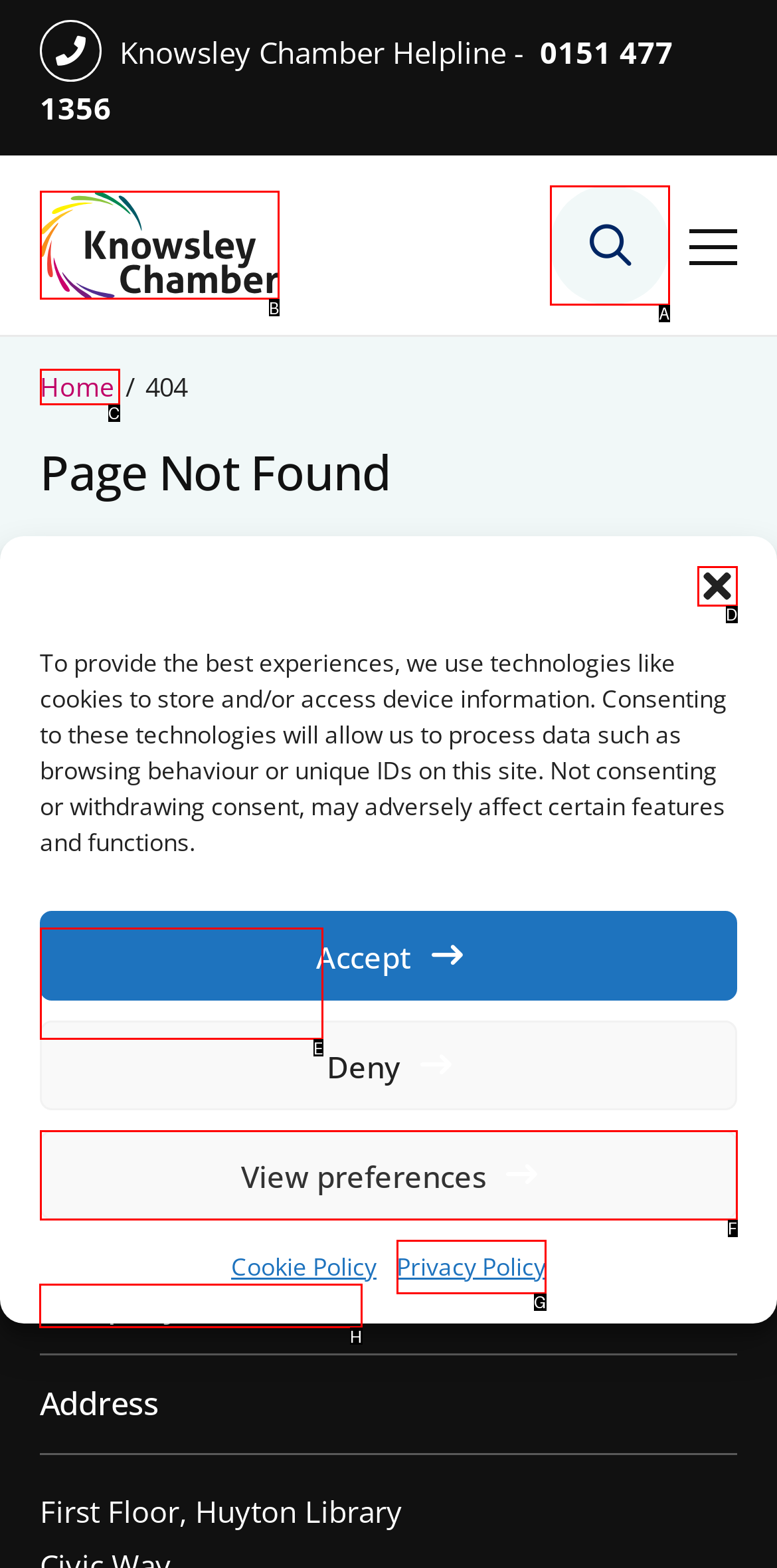Which UI element's letter should be clicked to achieve the task: View the company information
Provide the letter of the correct choice directly.

H